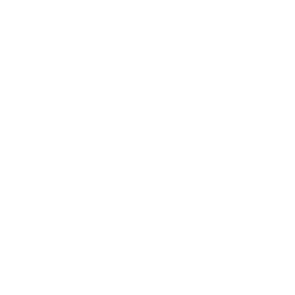Who is the target audience for this product?
Could you answer the question in a detailed manner, providing as much information as possible?

The caption suggests that the product is 'perfect for cat lovers', indicating that the target audience is individuals who appreciate cats, especially those who find the idea of mischievous cat behavior during Christmas amusing.